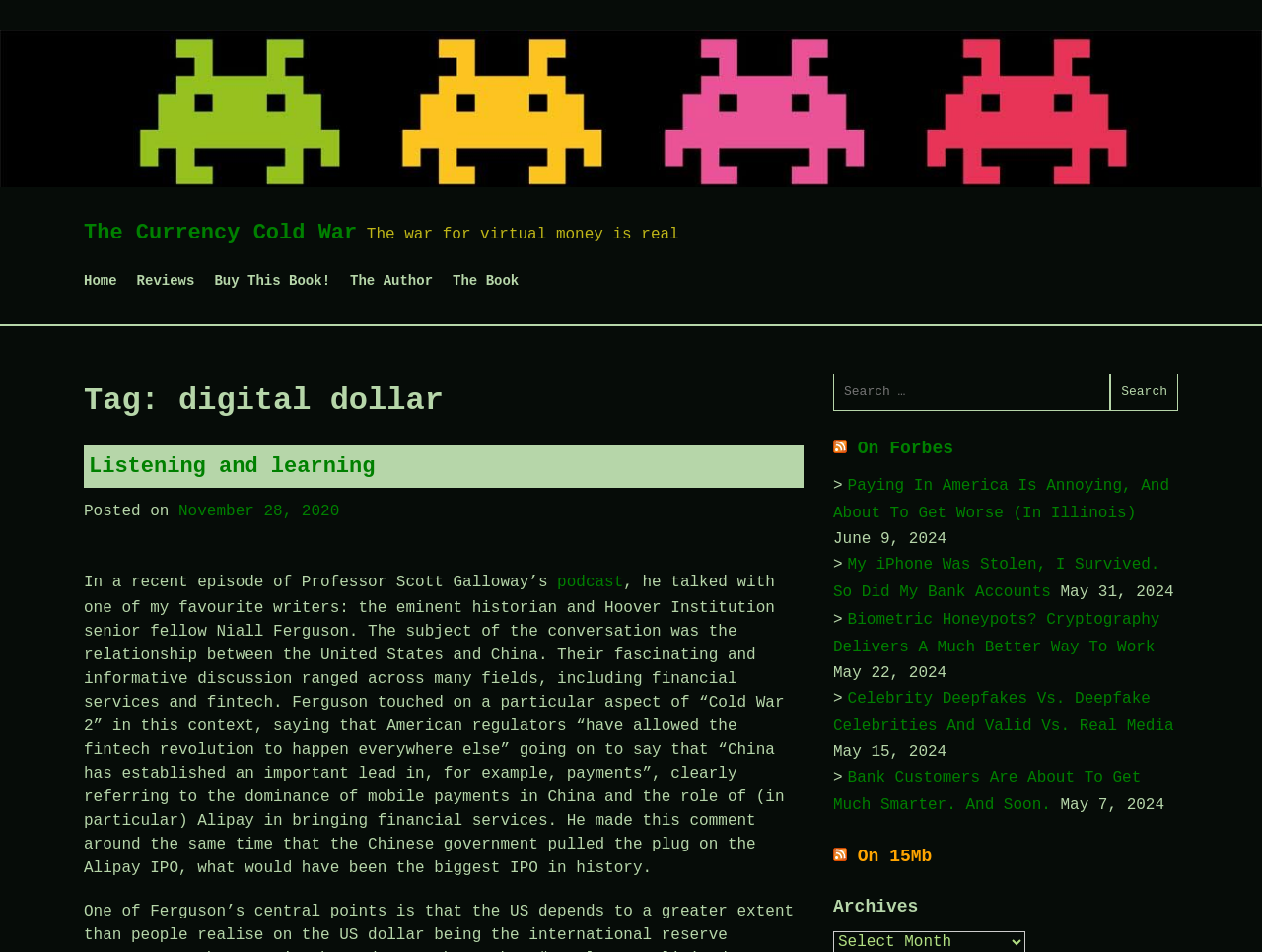Could you highlight the region that needs to be clicked to execute the instruction: "Click on the 'Home' link"?

[0.066, 0.281, 0.093, 0.31]